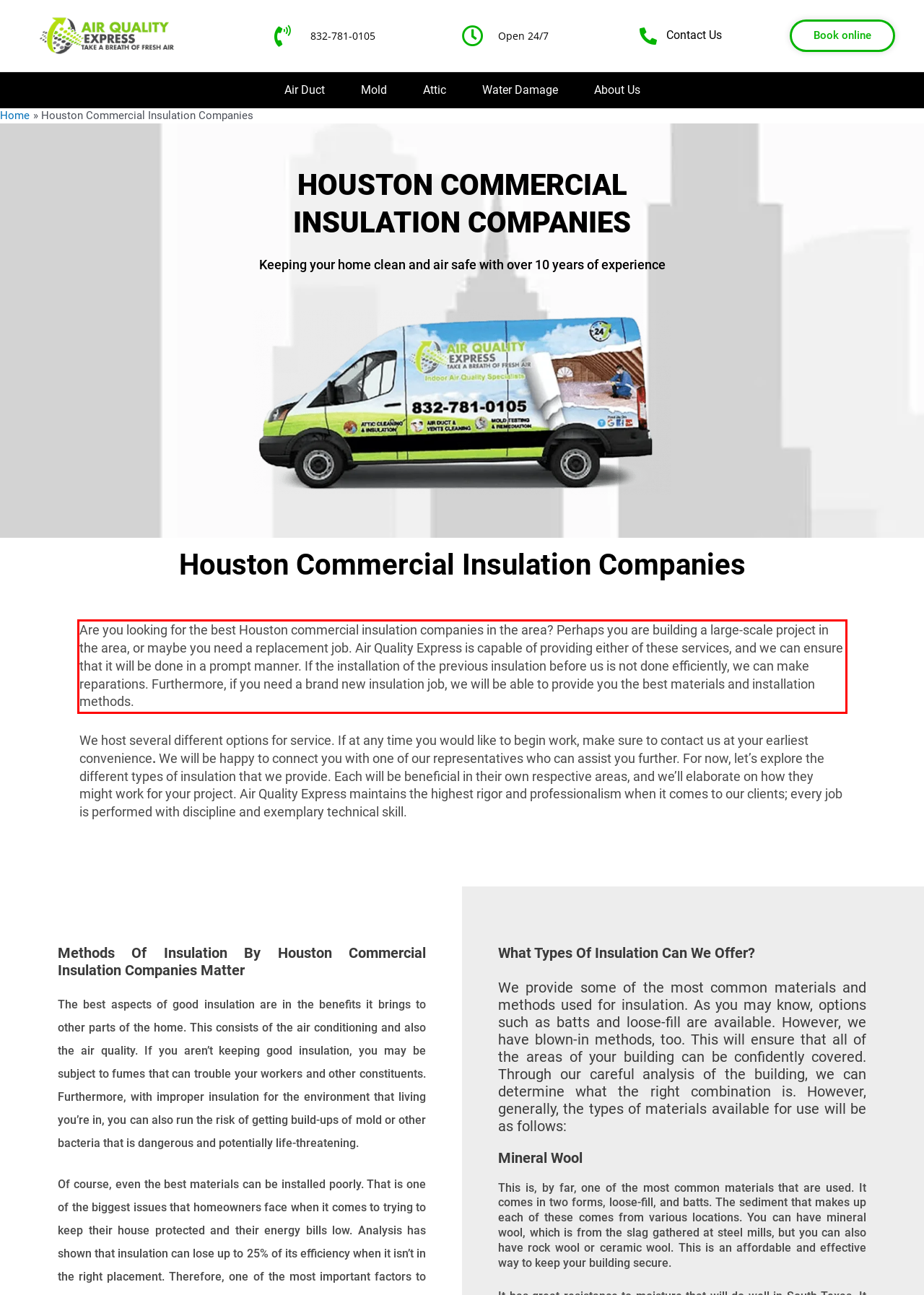Given a webpage screenshot with a red bounding box, perform OCR to read and deliver the text enclosed by the red bounding box.

Are you looking for the best Houston commercial insulation companies in the area? Perhaps you are building a large-scale project in the area, or maybe you need a replacement job. Air Quality Express is capable of providing either of these services, and we can ensure that it will be done in a prompt manner. If the installation of the previous insulation before us is not done efficiently, we can make reparations. Furthermore, if you need a brand new insulation job, we will be able to provide you the best materials and installation methods.